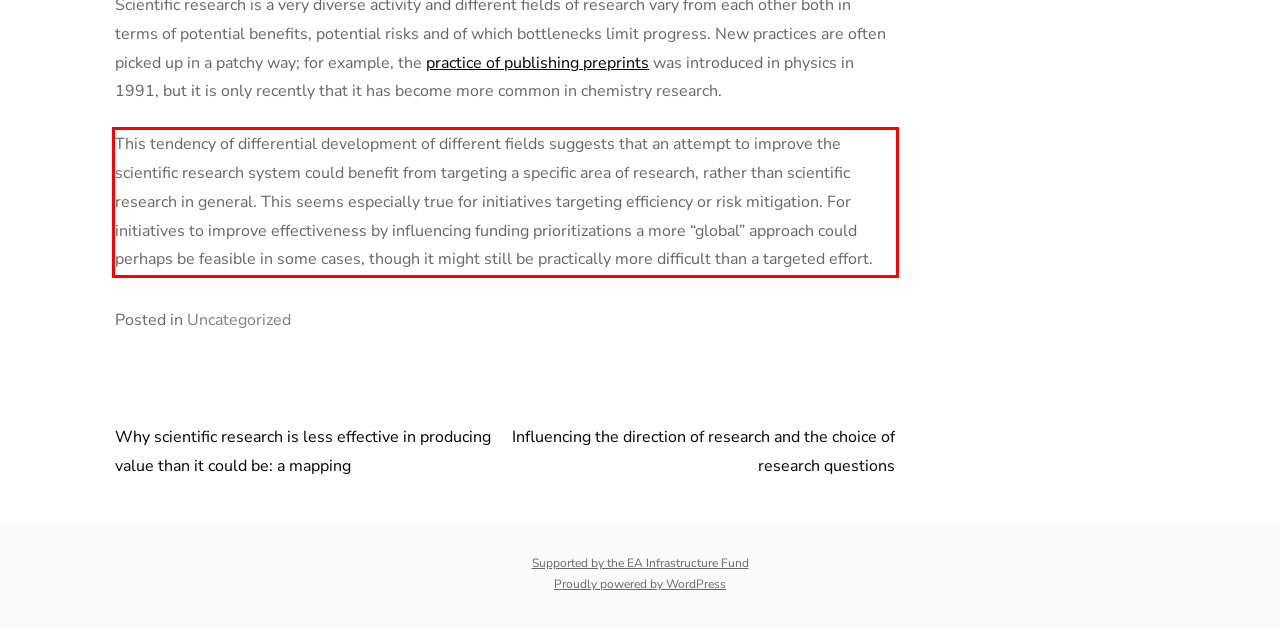Please examine the webpage screenshot containing a red bounding box and use OCR to recognize and output the text inside the red bounding box.

This tendency of differential development of different fields suggests that an attempt to improve the scientific research system could benefit from targeting a specific area of research, rather than scientific research in general. This seems especially true for initiatives targeting efficiency or risk mitigation. For initiatives to improve effectiveness by influencing funding prioritizations a more “global” approach could perhaps be feasible in some cases, though it might still be practically more difficult than a targeted effort.